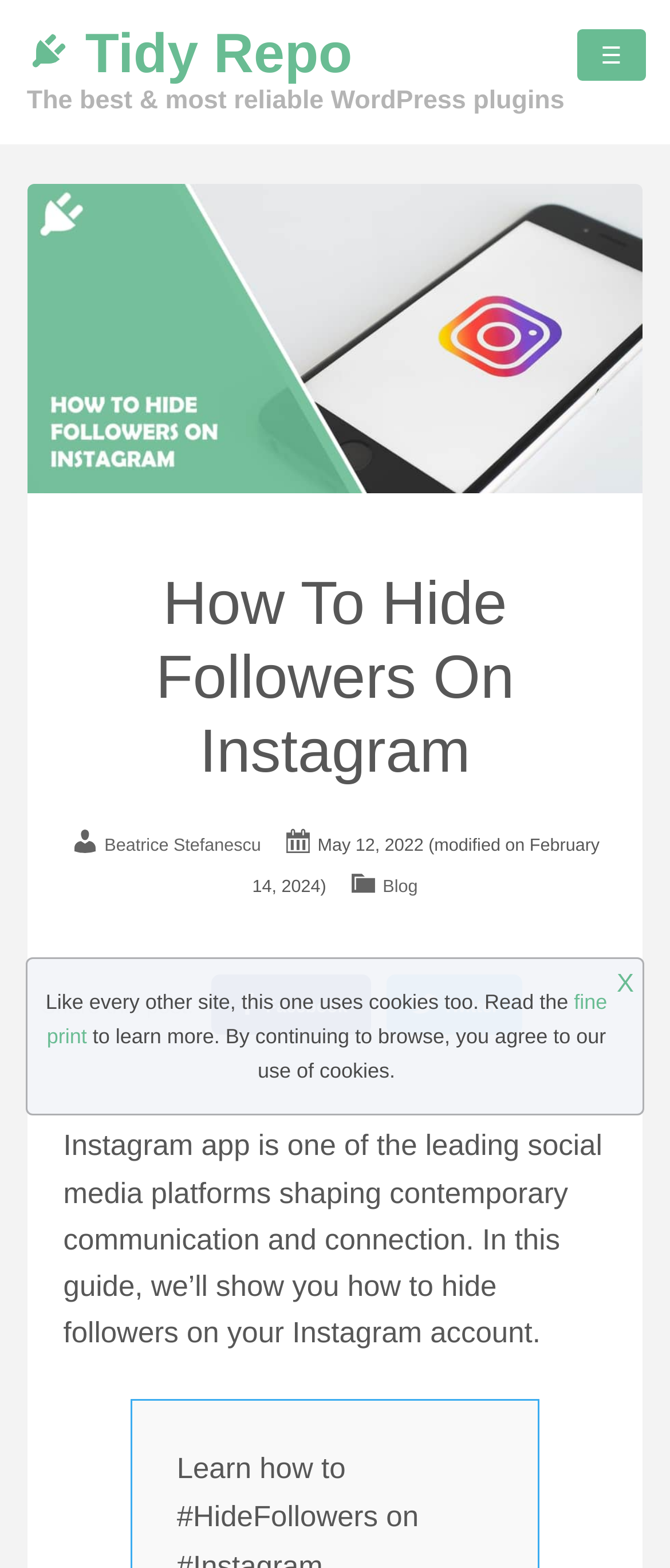Show the bounding box coordinates of the element that should be clicked to complete the task: "Read the article by Beatrice Stefanescu".

[0.156, 0.534, 0.39, 0.546]